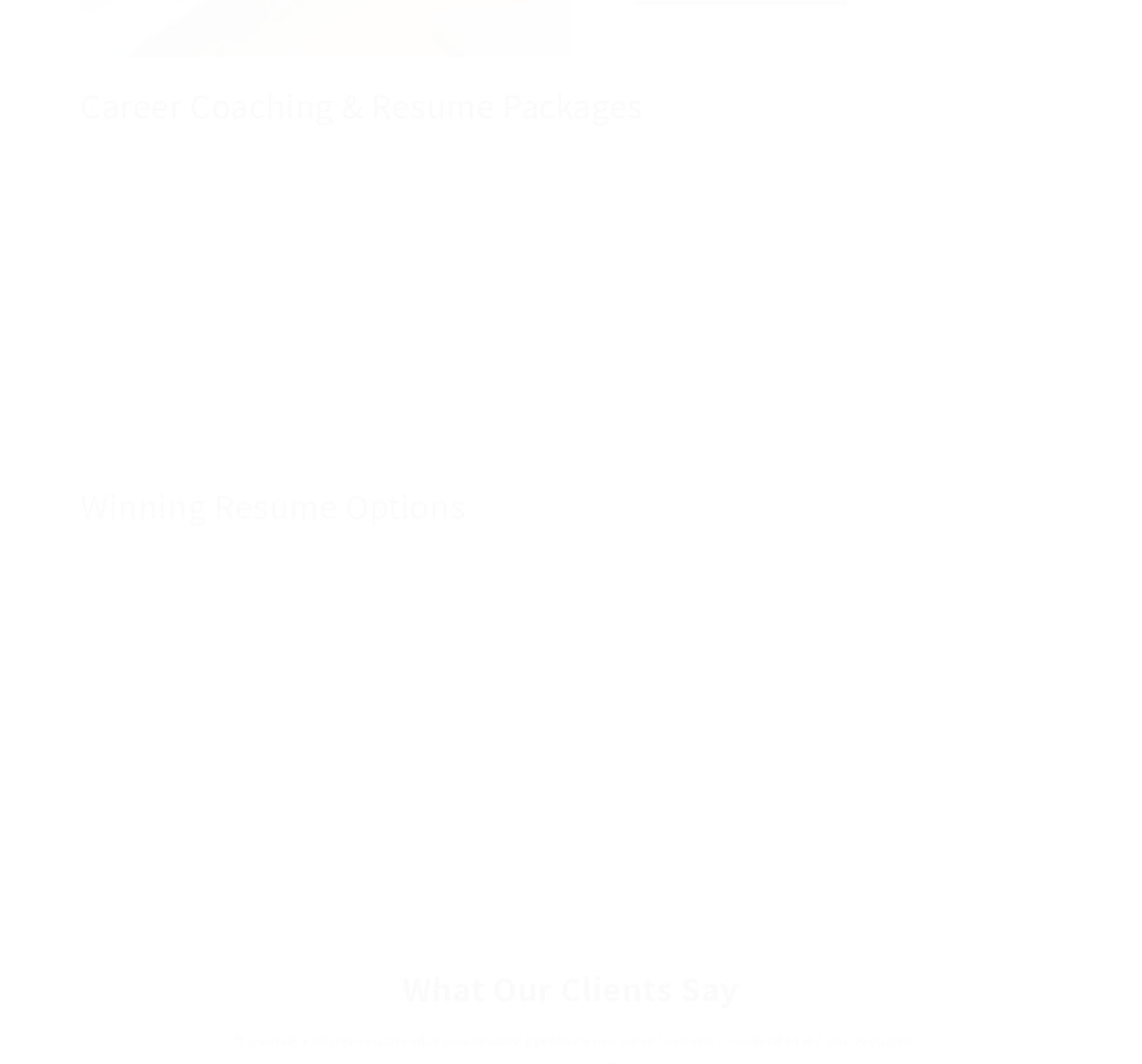What is the currency used for pricing?
Please give a detailed and elaborate explanation in response to the question.

Throughout the webpage, I can see prices listed with the currency symbol 'CNY', which stands for Chinese Yuan. Therefore, the currency used for pricing on this webpage is CNY.